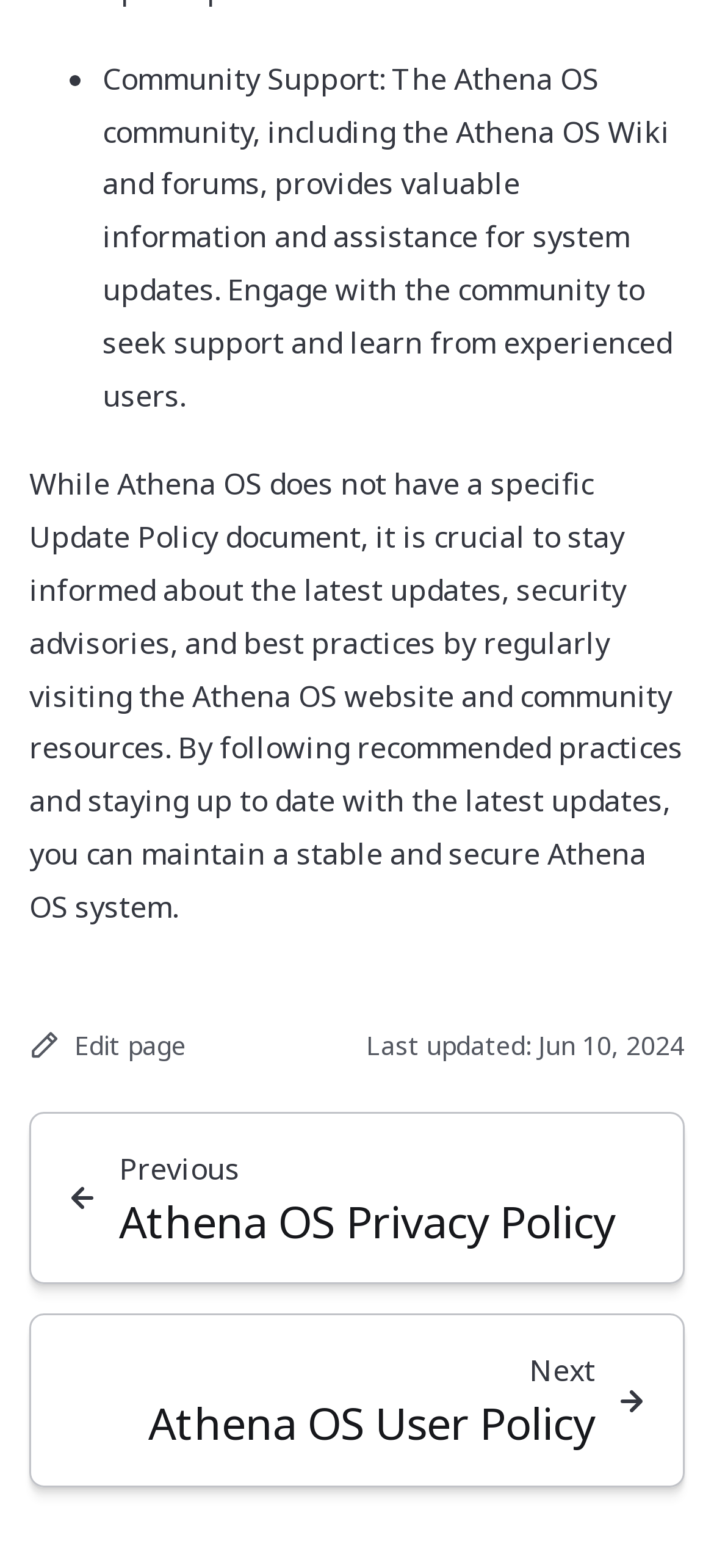Respond to the question below with a concise word or phrase:
What is the purpose of the 'Edit page' link?

Edit the page